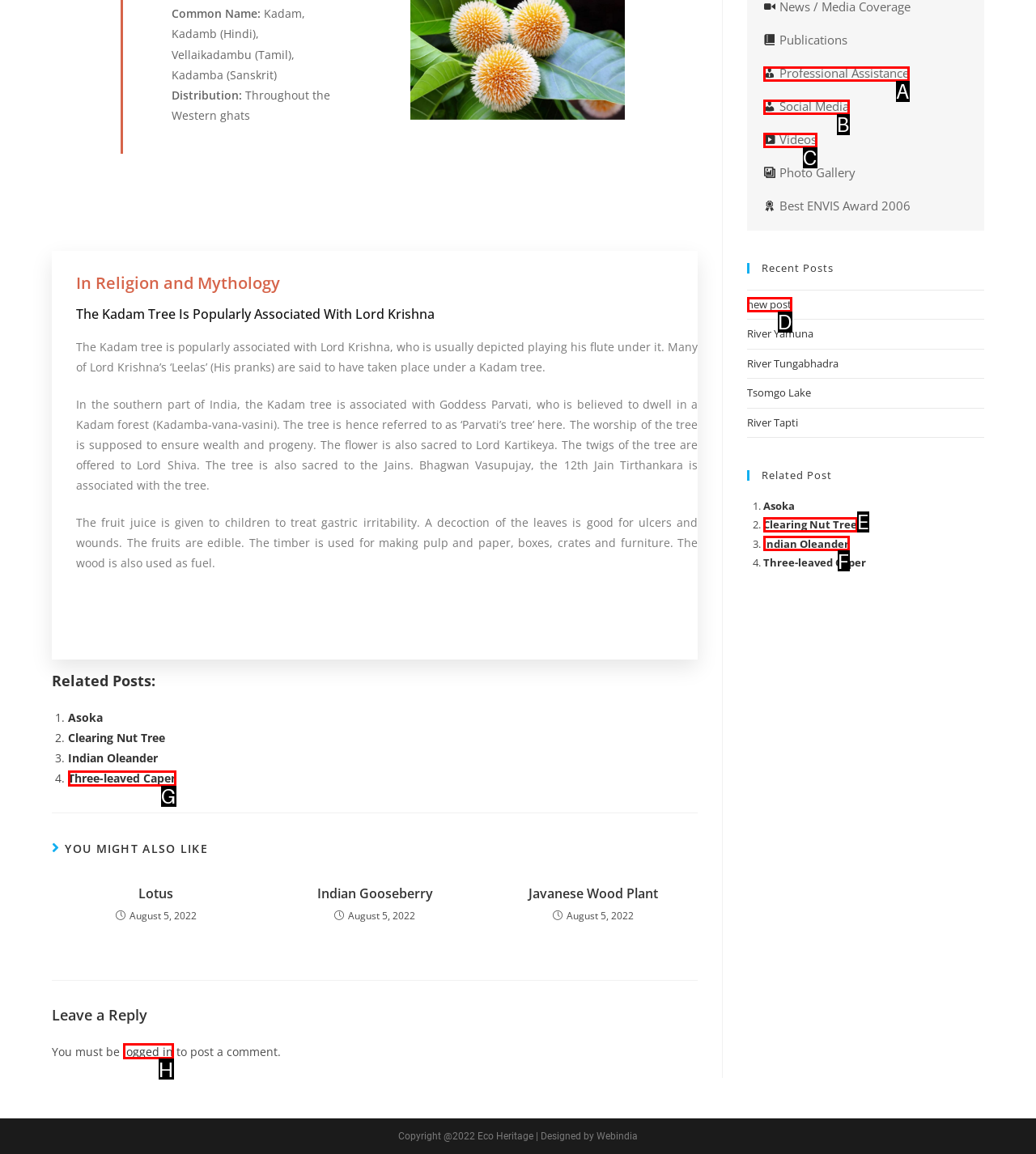Refer to the description: Professional Assistance and choose the option that best fits. Provide the letter of that option directly from the options.

A